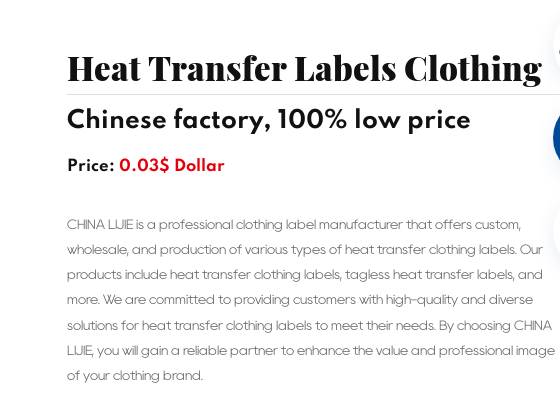What type of labels are offered?
Using the image provided, answer with just one word or phrase.

Heat transfer labels